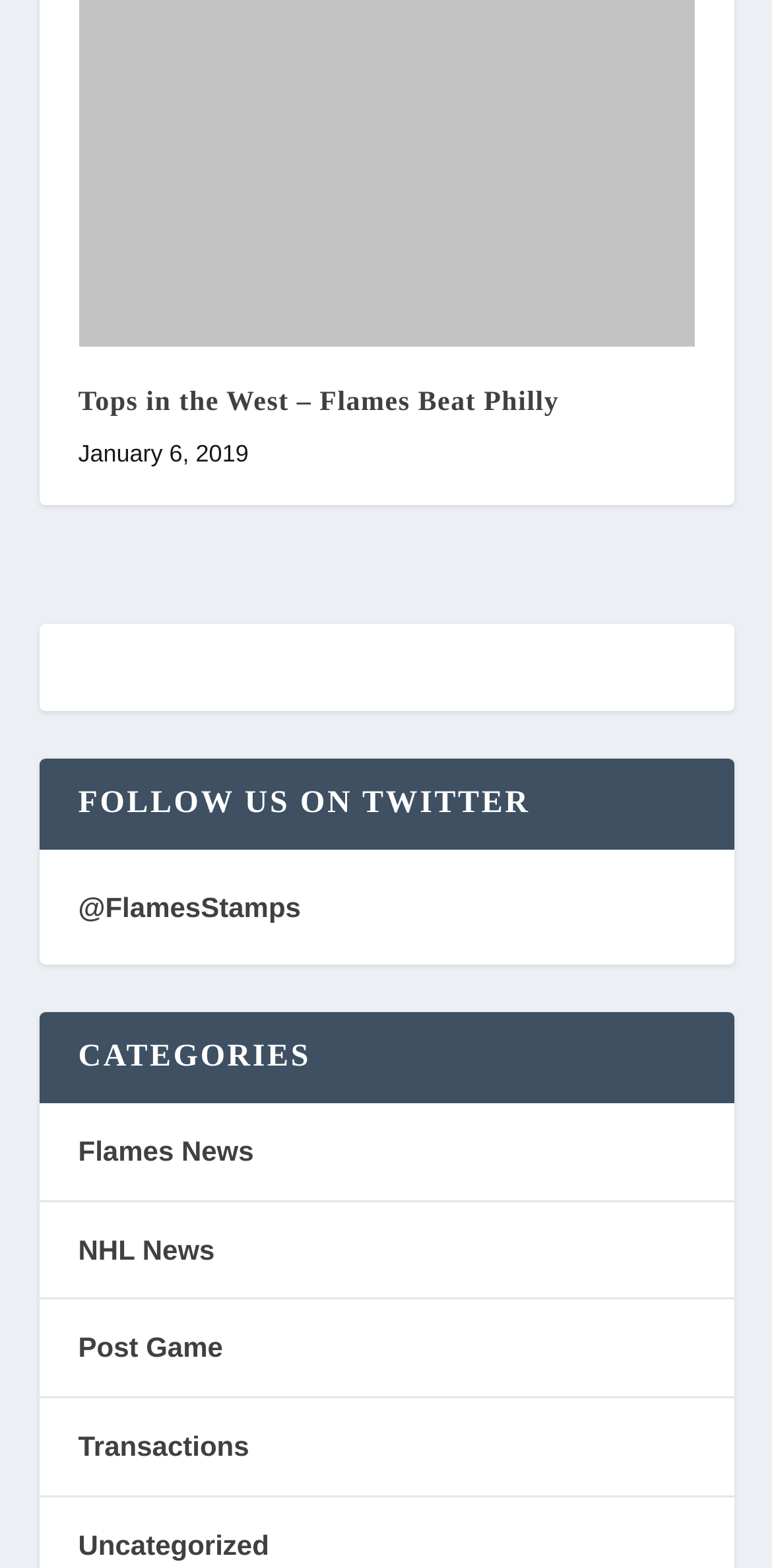What is the Twitter handle of the Flames?
Please give a detailed answer to the question using the information shown in the image.

The Twitter handle of the Flames can be found in the link element '@FlamesStamps' which is located below the heading 'FOLLOW US ON TWITTER'.